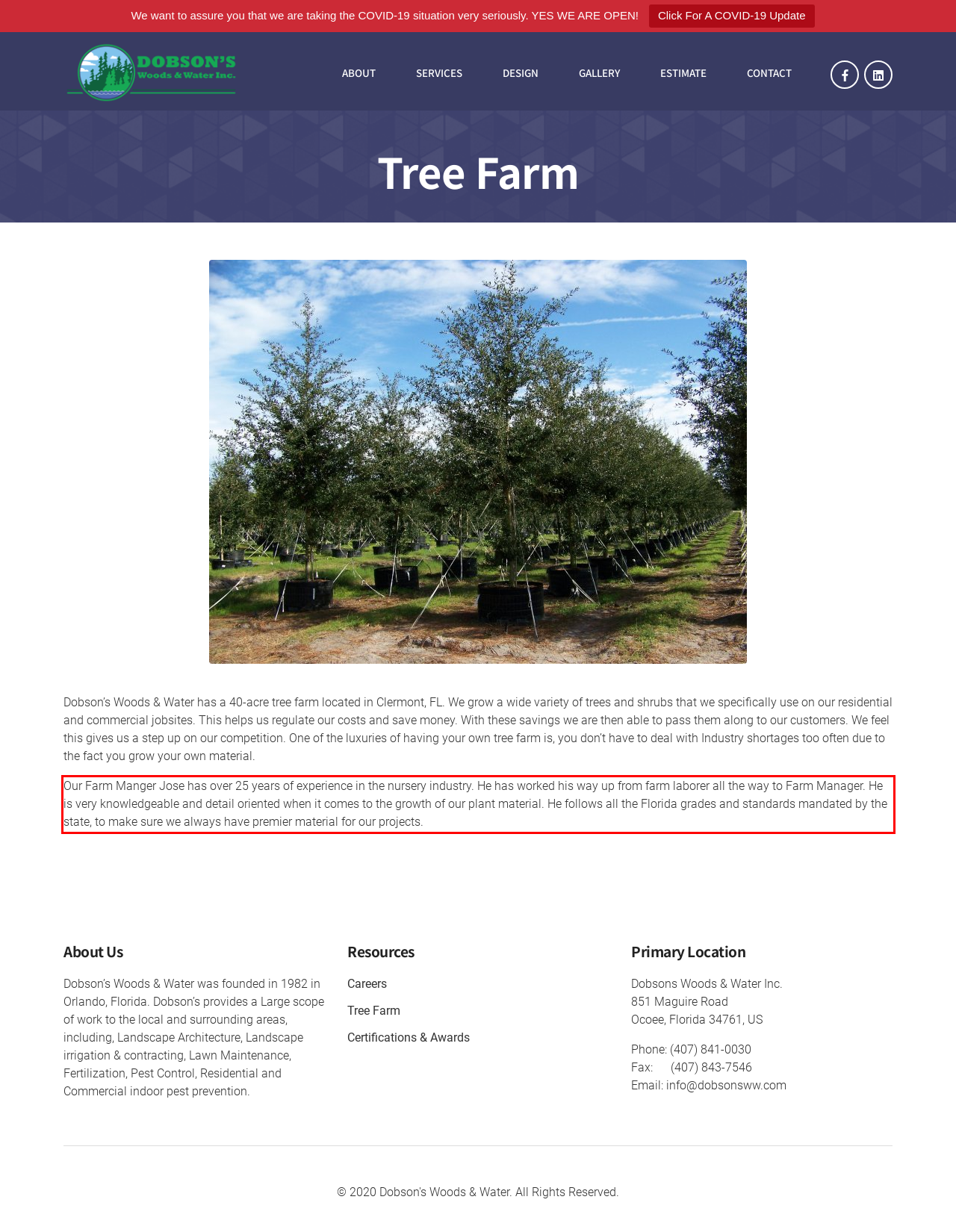You have a screenshot of a webpage with a red bounding box. Use OCR to generate the text contained within this red rectangle.

Our Farm Manger Jose has over 25 years of experience in the nursery industry. He has worked his way up from farm laborer all the way to Farm Manager. He is very knowledgeable and detail oriented when it comes to the growth of our plant material. He follows all the Florida grades and standards mandated by the state, to make sure we always have premier material for our projects.